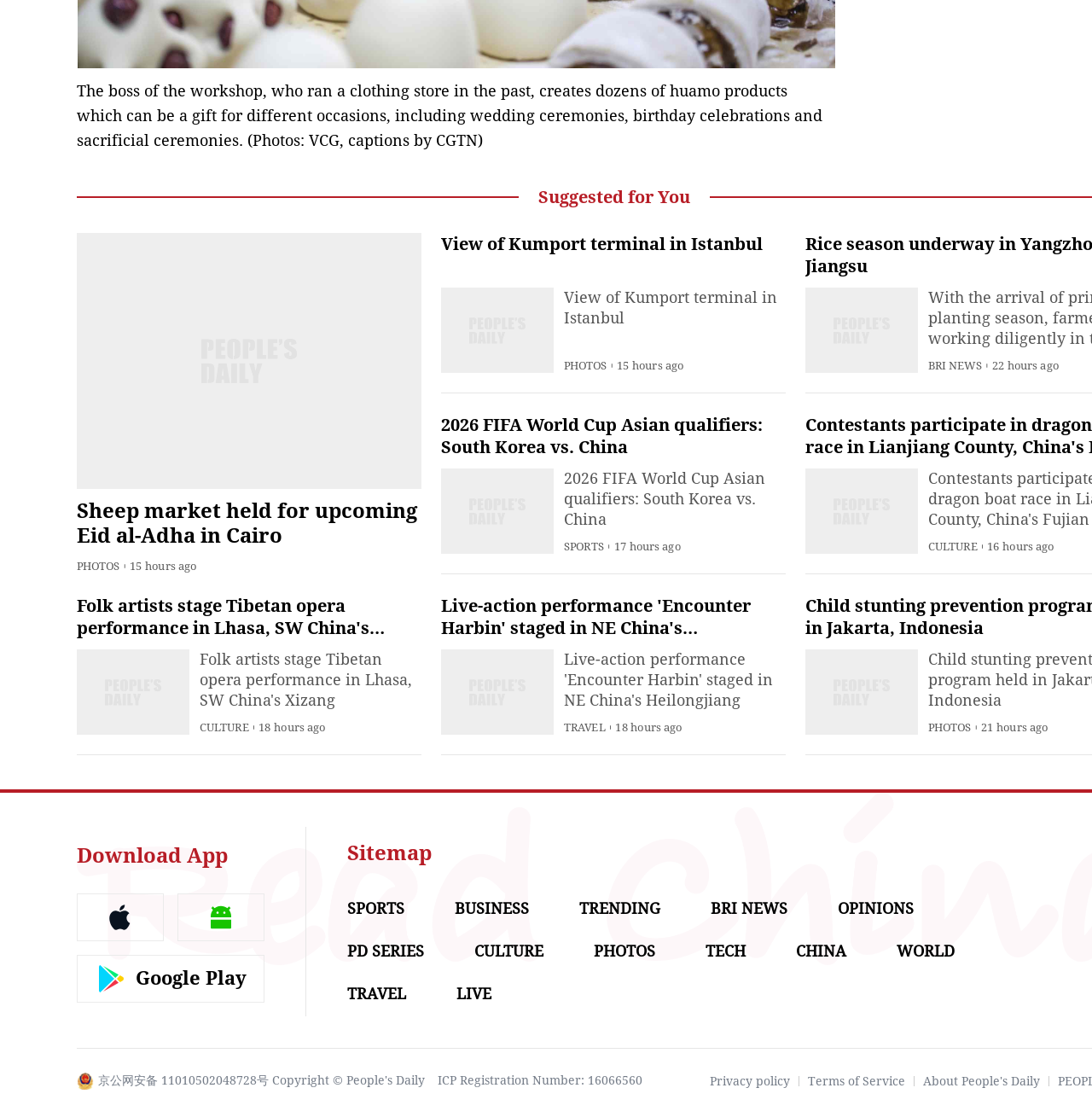What is the name of the app that can be downloaded?
Answer the question in as much detail as possible.

The name of the app that can be downloaded is 'People's Daily English language App', as indicated by the link element with ID 527, which contains the text 'People's Daily English language App - Homepage - Breaking News, China News, World News and Video'.